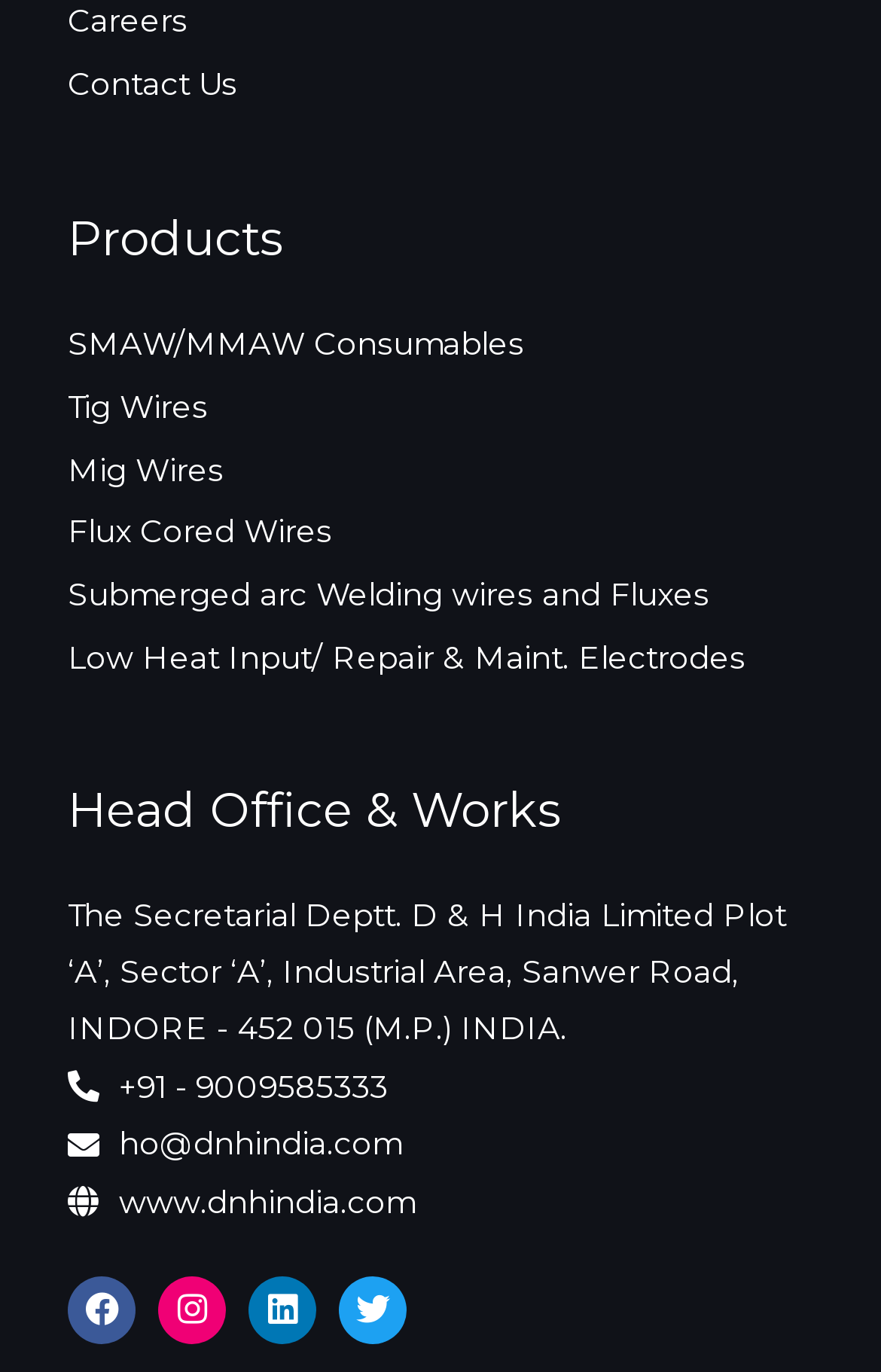Show me the bounding box coordinates of the clickable region to achieve the task as per the instruction: "View SMAW/MMAW Consumables".

[0.077, 0.229, 0.923, 0.275]